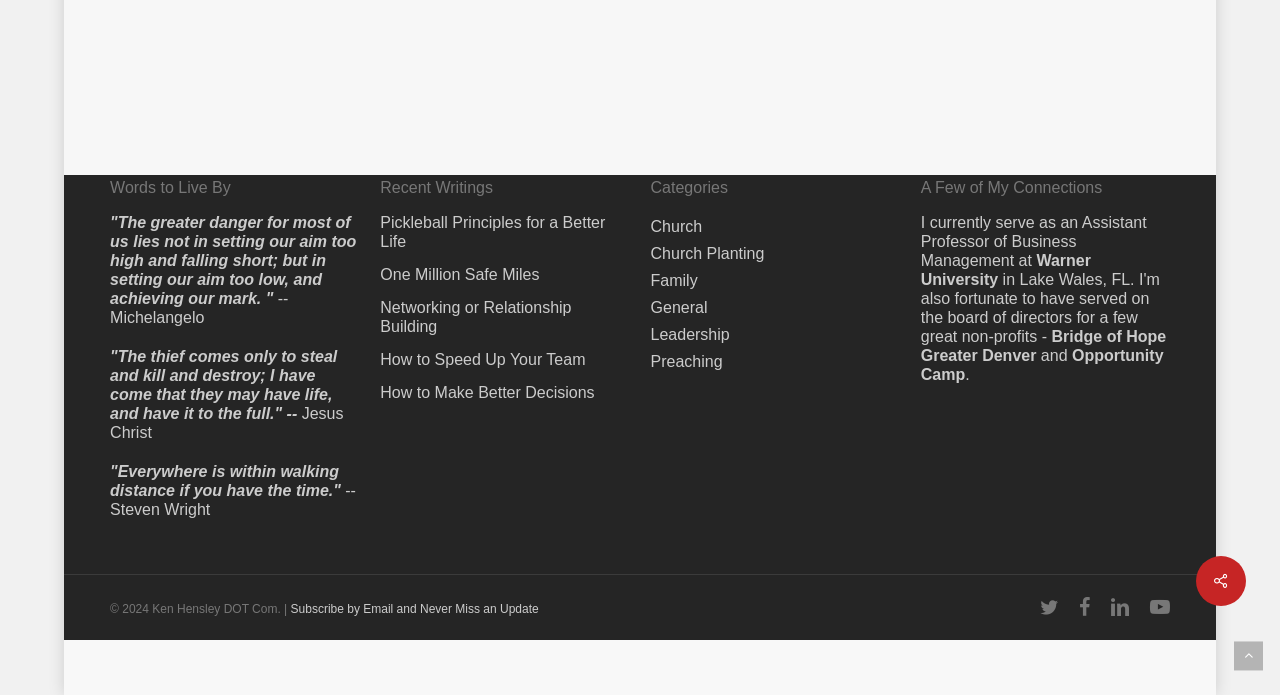Given the description: "twitter", determine the bounding box coordinates of the UI element. The coordinates should be formatted as four float numbers between 0 and 1, [left, top, right, bottom].

[0.812, 0.856, 0.827, 0.891]